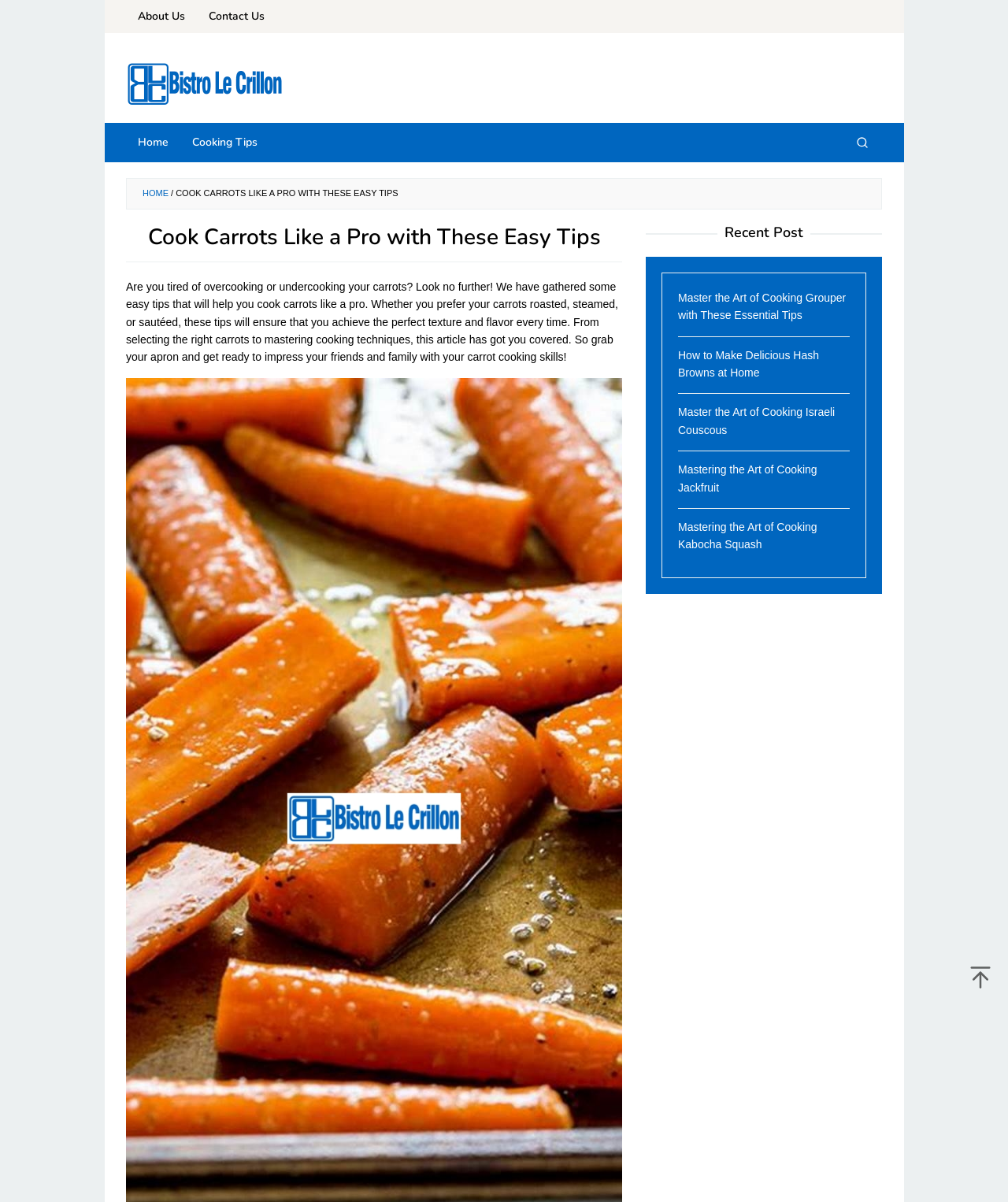Determine the bounding box coordinates for the HTML element mentioned in the following description: "Contact Us". The coordinates should be a list of four floats ranging from 0 to 1, represented as [left, top, right, bottom].

[0.195, 0.0, 0.274, 0.028]